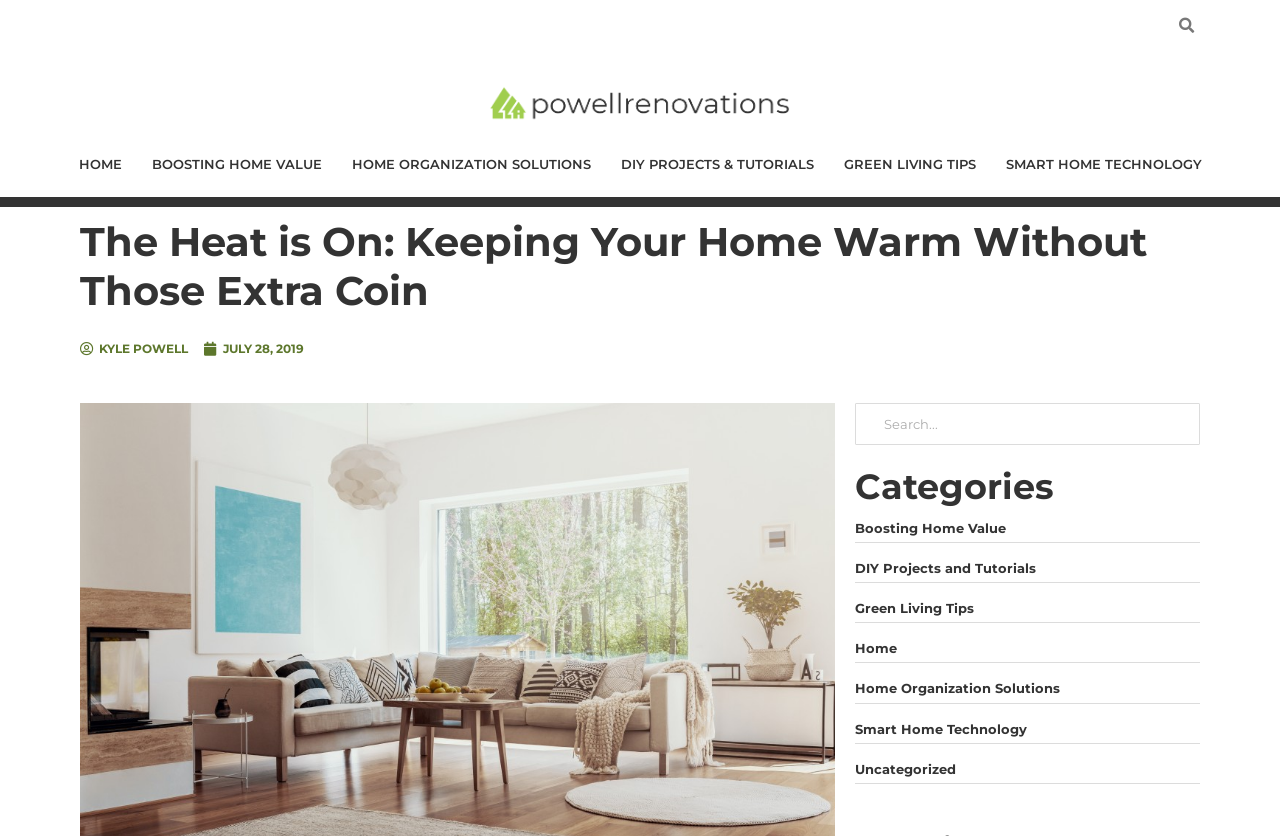Pinpoint the bounding box coordinates for the area that should be clicked to perform the following instruction: "Click on the Powell Renovations logo".

[0.383, 0.101, 0.617, 0.145]